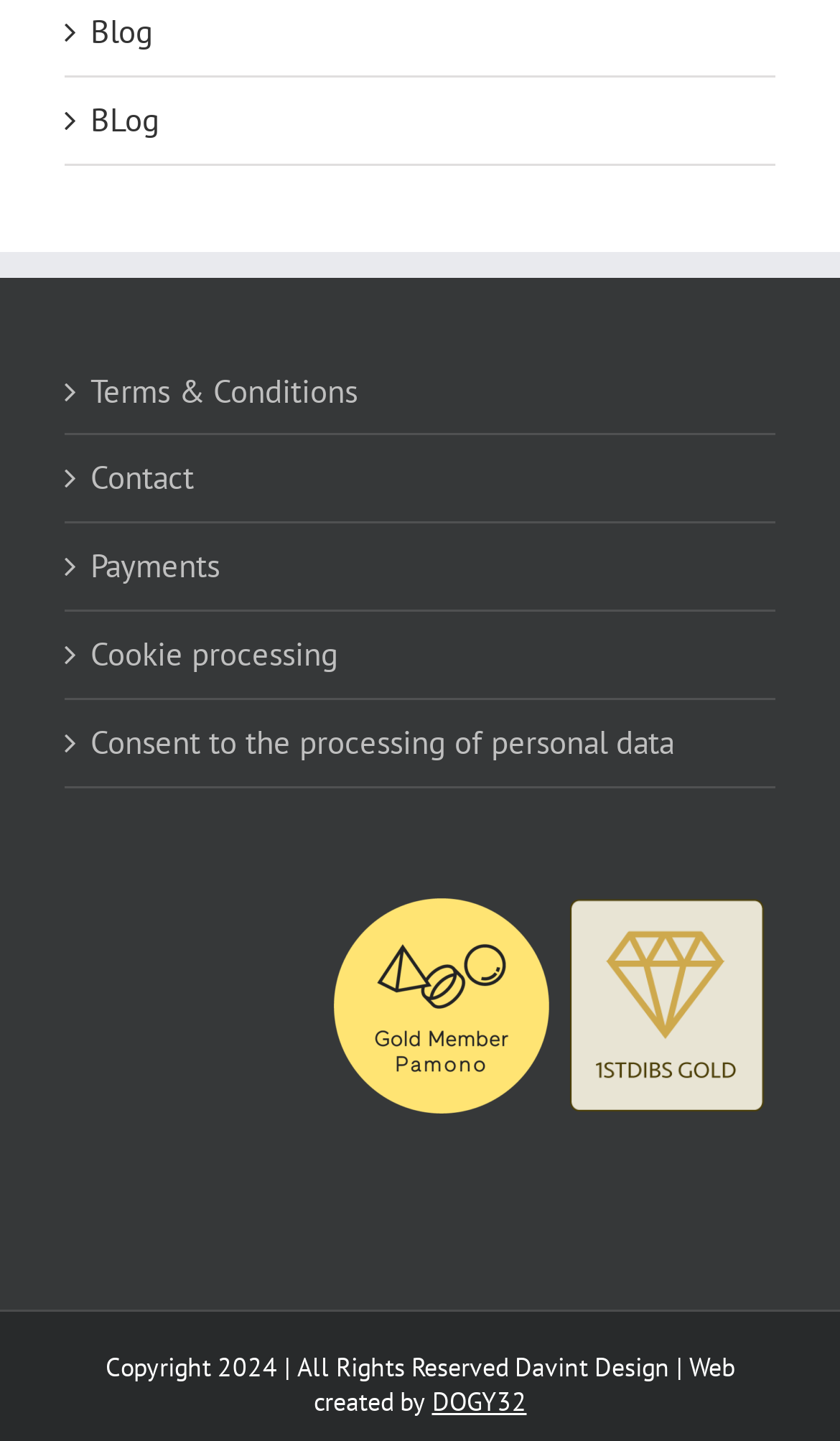Please reply with a single word or brief phrase to the question: 
What is the copyright year?

2024